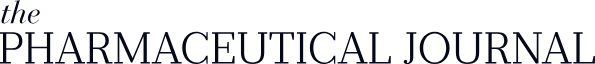What is the style of the font used in the logo?
Based on the image, give a concise answer in the form of a single word or short phrase.

Elegant and professional